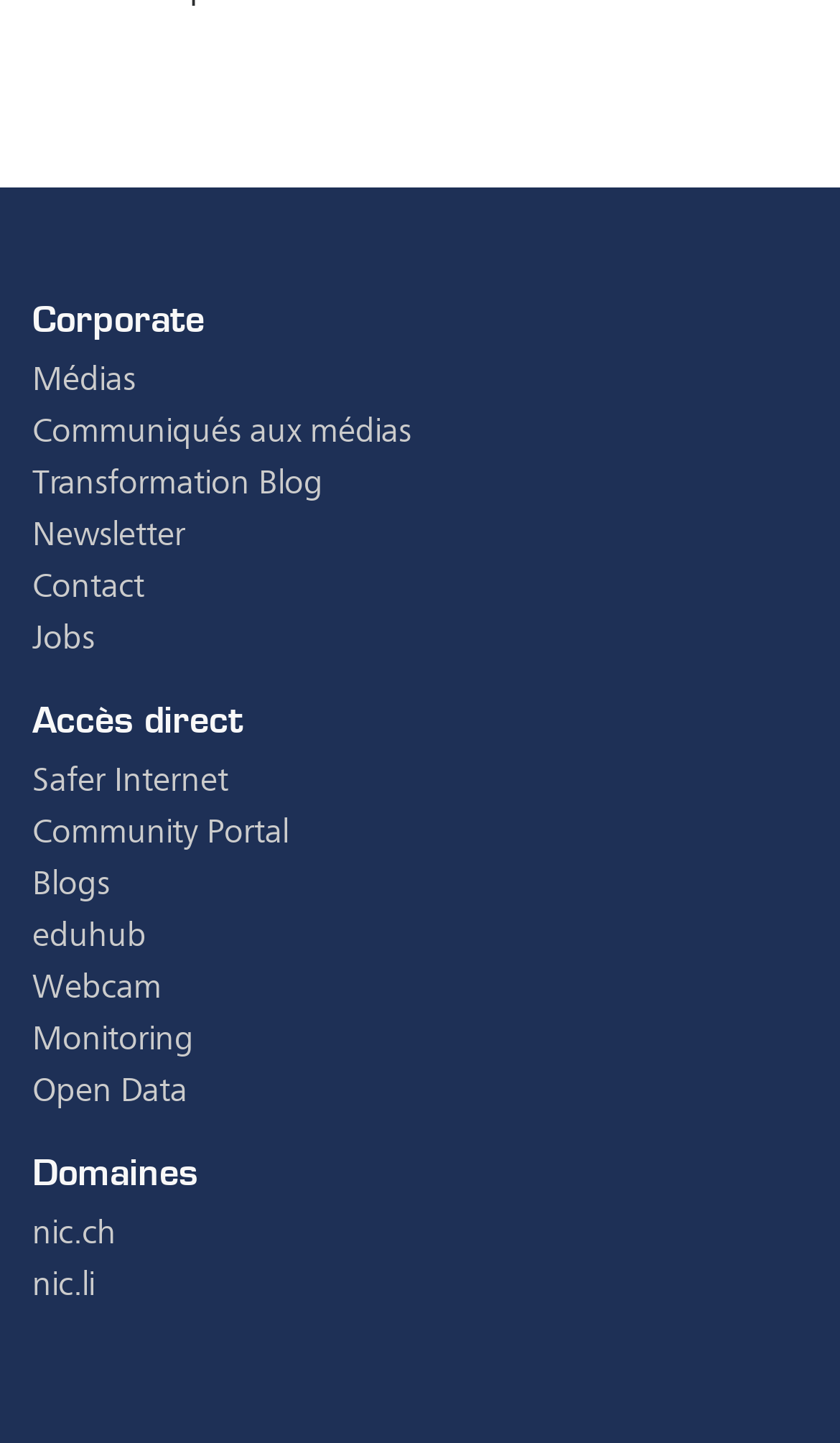Respond to the question below with a single word or phrase: What is the last link on the webpage?

nic.li